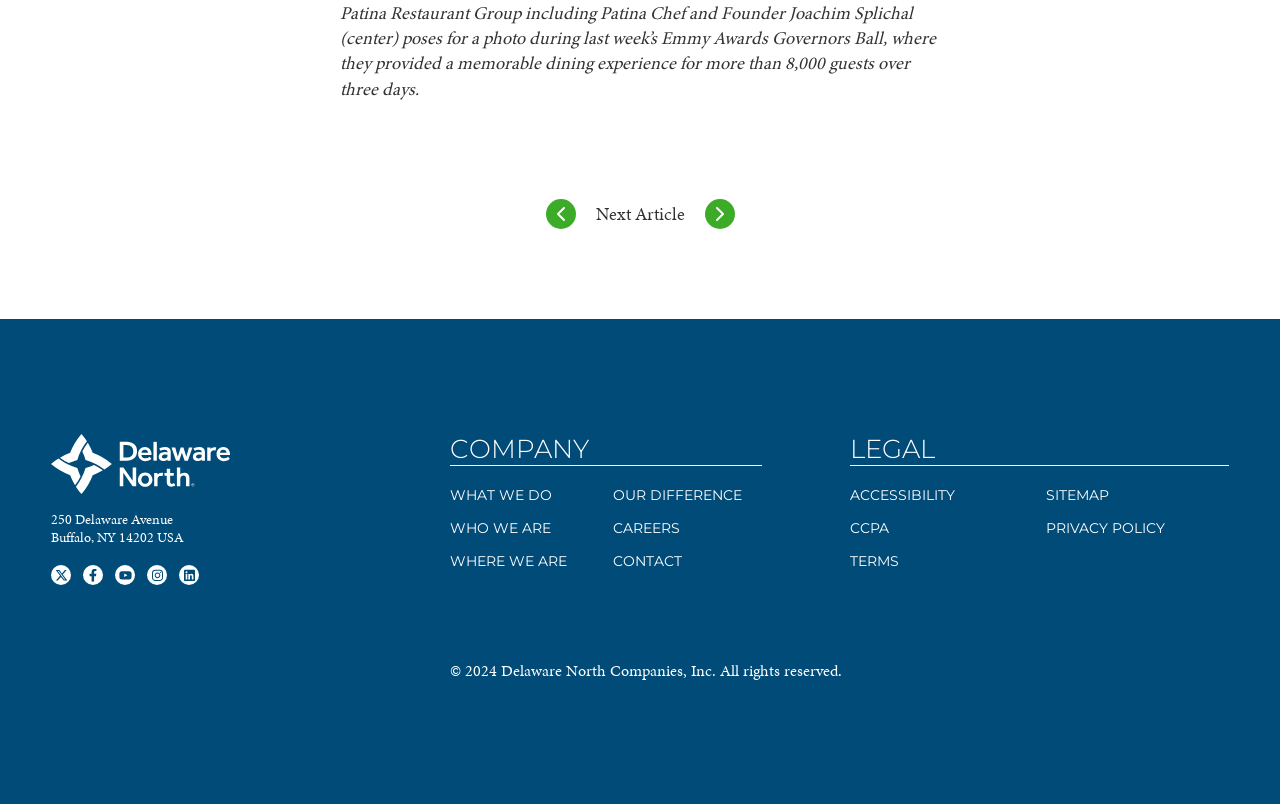Can you find the bounding box coordinates of the area I should click to execute the following instruction: "Explore the company's legal information"?

[0.664, 0.604, 0.746, 0.63]